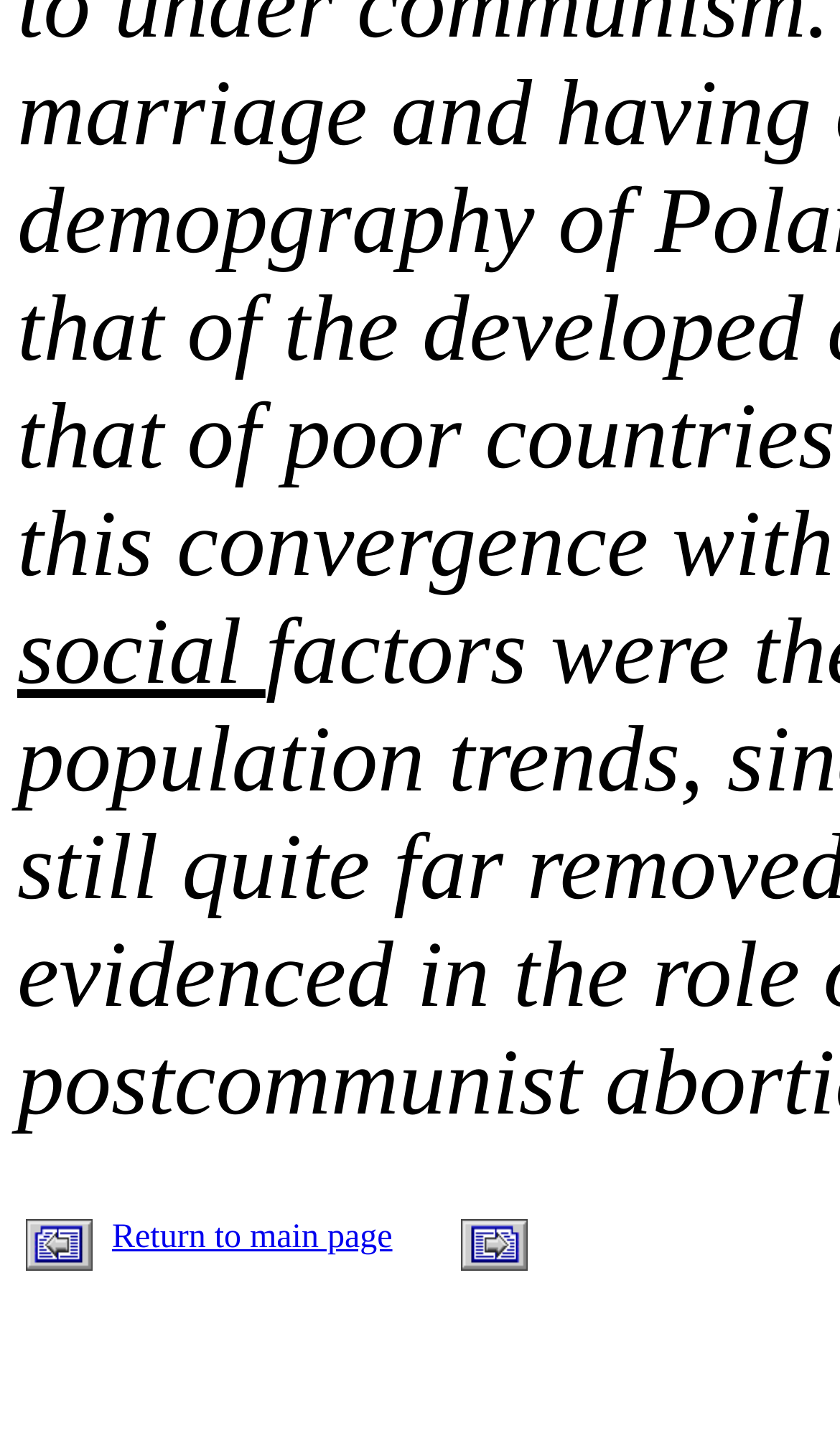How many LayoutTableCell elements are in the LayoutTableRow?
Refer to the image and give a detailed answer to the question.

The LayoutTableRow contains three LayoutTableCell elements, each with its own content. The first cell contains an image with a description of 'Previous Page', the second cell contains a link with a text of 'Return to main page', and the third cell contains an image with a description of 'Next Page'.